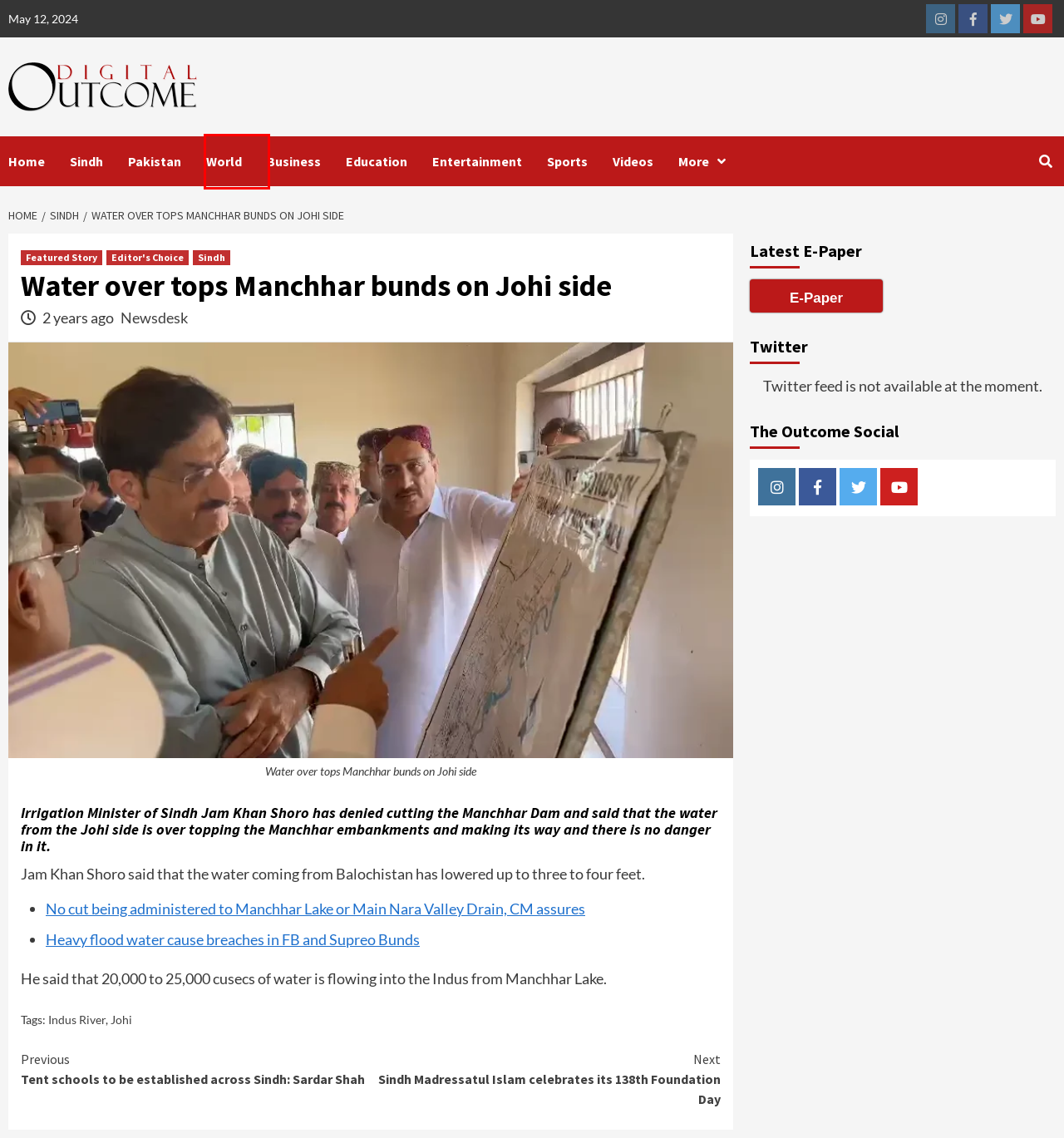Examine the screenshot of the webpage, noting the red bounding box around a UI element. Pick the webpage description that best matches the new page after the element in the red bounding box is clicked. Here are the candidates:
A. Tent Schools To Be Established Across Sindh: Sardar Shah| Daily Outcome
B. Sindh | Daily Outcome
C. World | Daily Outcome
D. Featured Story | Daily Outcome
E. Indus River | Daily Outcome
F. No Cut Being Administered To Manchhar Lake Or Main Nara Valley Drain, CM Assures| Daily Outcome
G. Heavy Flood Water Cause Breaches In FB And Supreo Bunds| Daily Outcome
H. Sindh Madressatul Islam Celebrates Its 138th Foundation Day| Daily Outcome

C